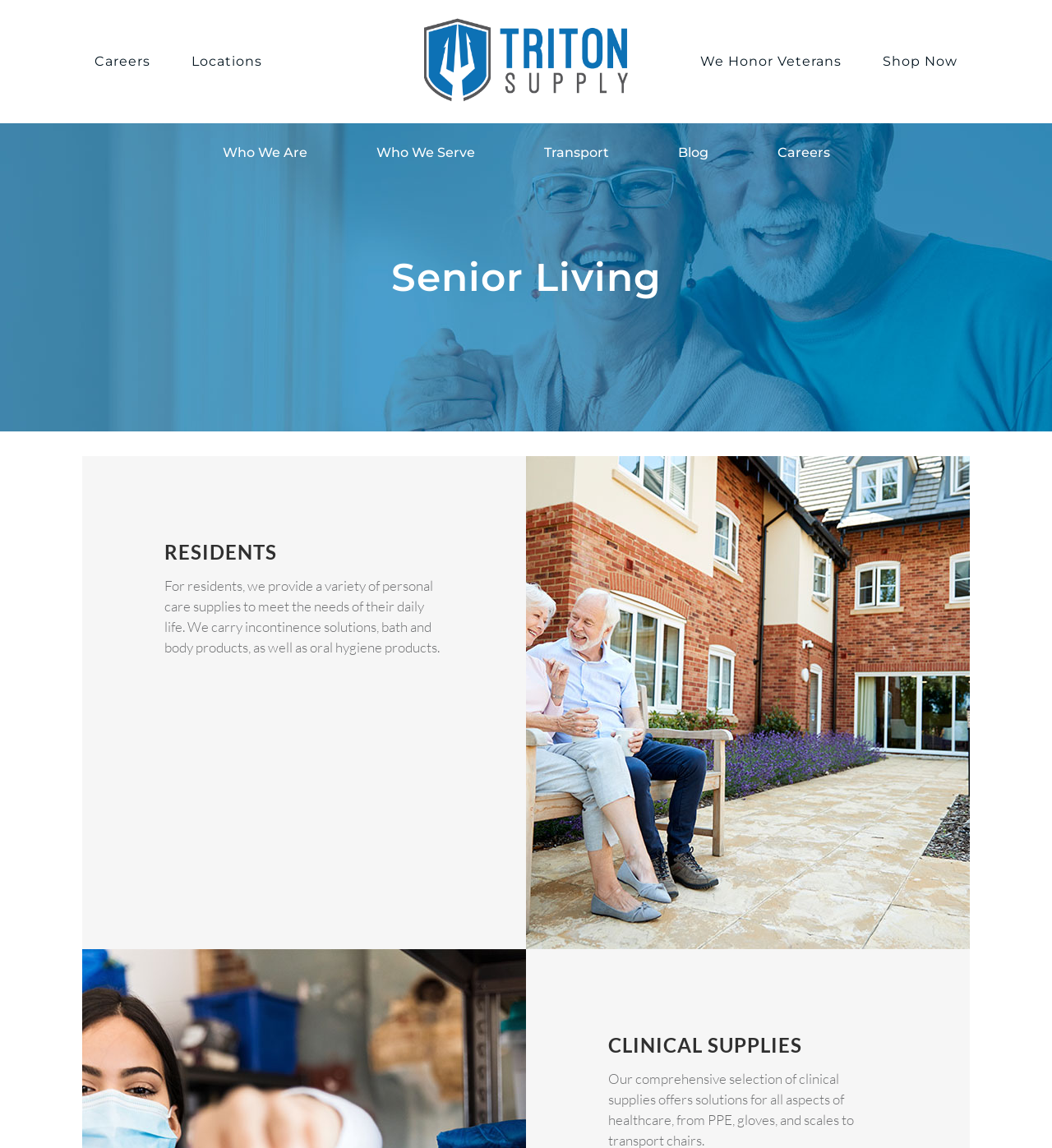Locate the bounding box coordinates of the element's region that should be clicked to carry out the following instruction: "Visit the 'Marketing Committee' page". The coordinates need to be four float numbers between 0 and 1, i.e., [left, top, right, bottom].

None